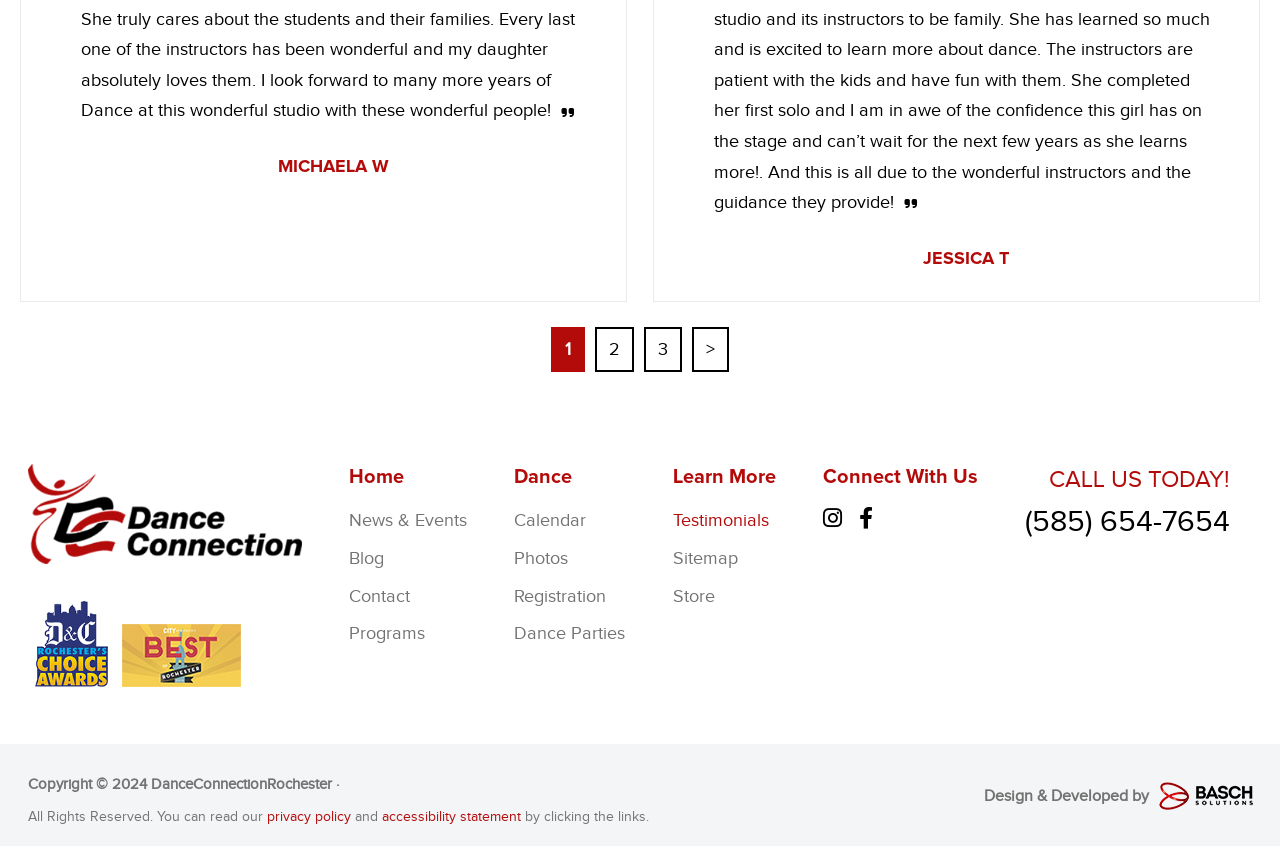Please identify the coordinates of the bounding box for the clickable region that will accomplish this instruction: "View the 'Home' page".

[0.273, 0.536, 0.365, 0.566]